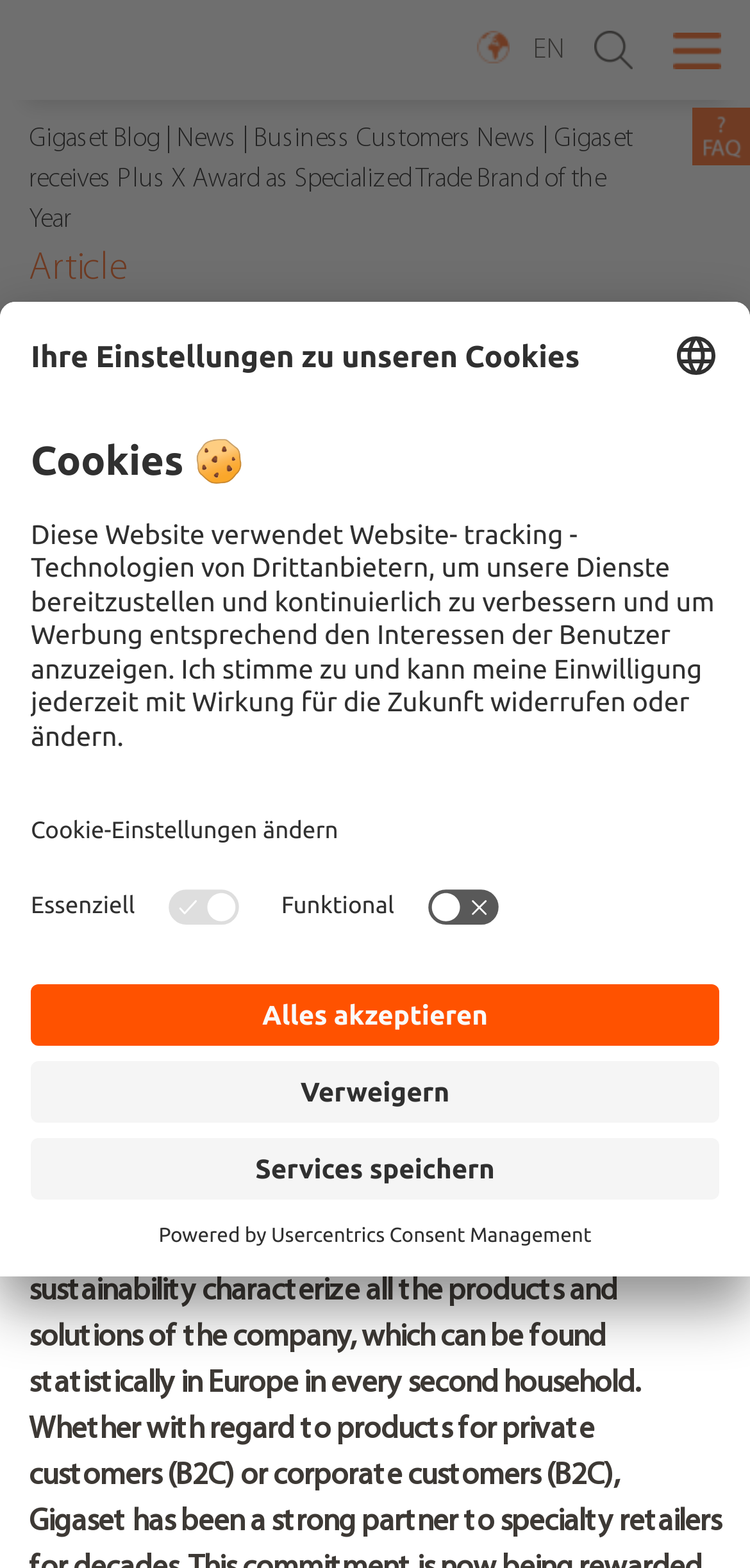Specify the bounding box coordinates of the area to click in order to follow the given instruction: "Click on the author name 'Kari'."

None